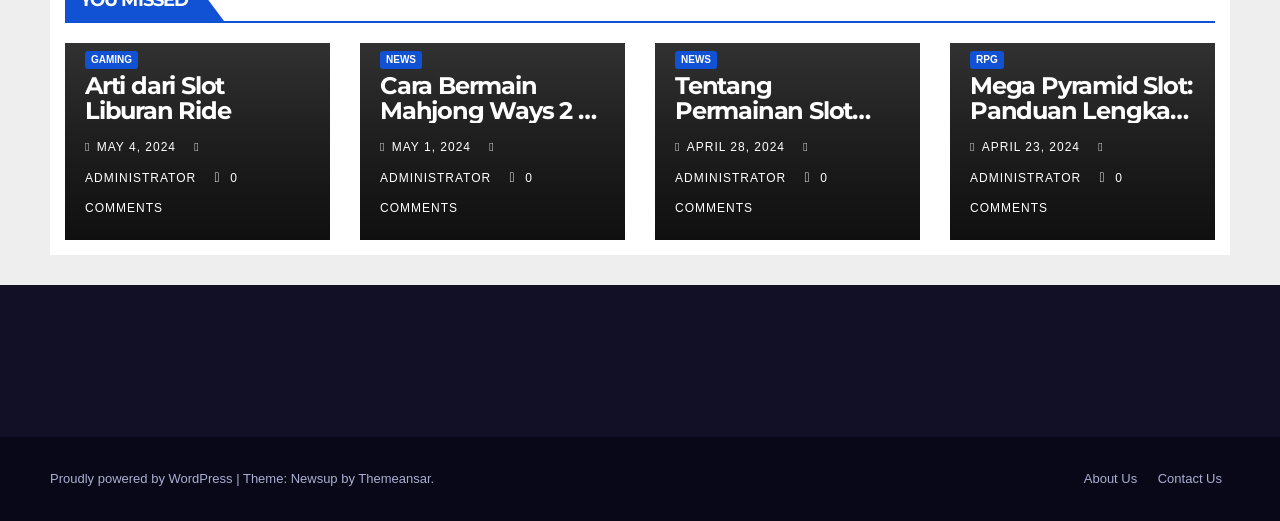Answer the question with a brief word or phrase:
How many comments does the second article have?

0